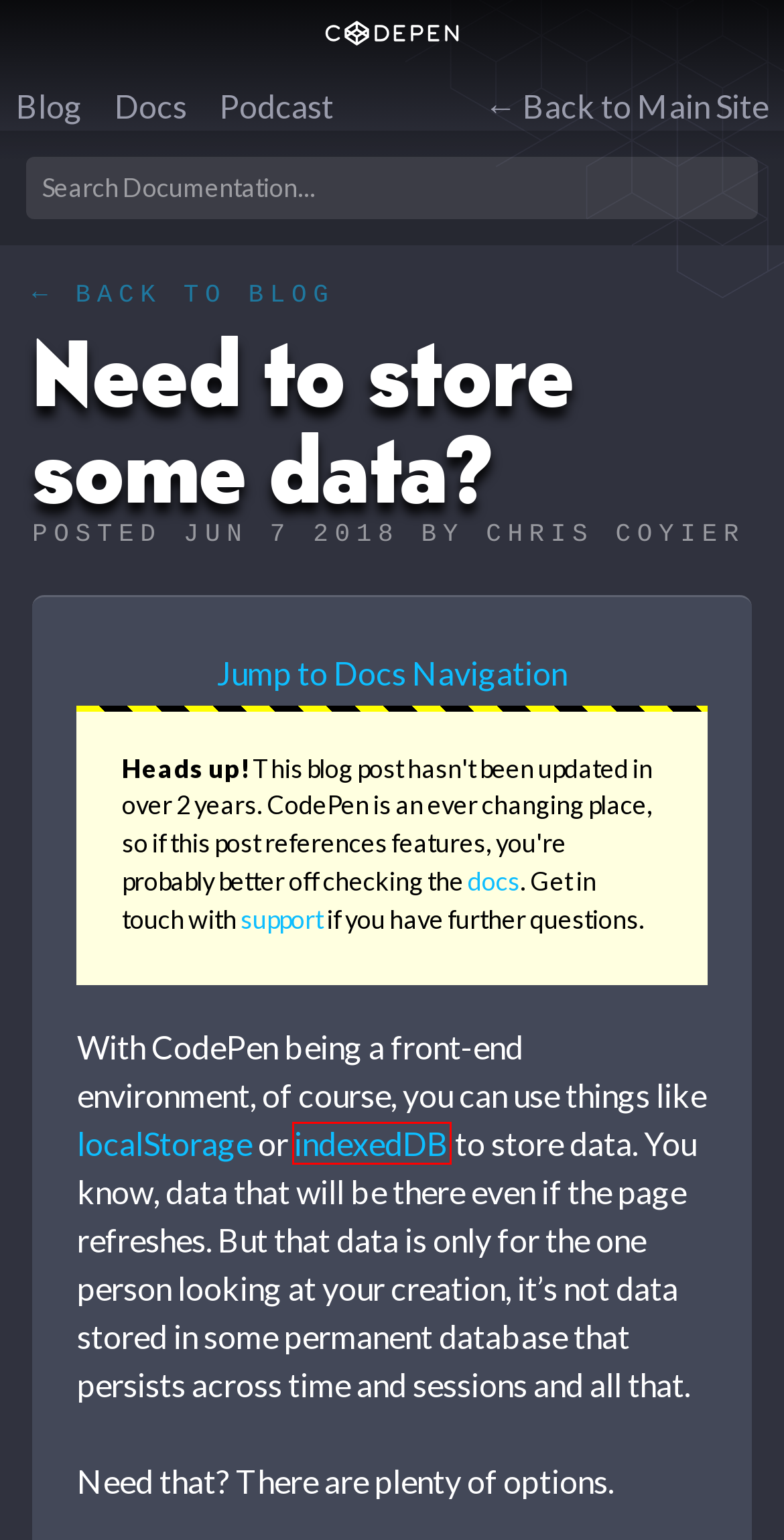Given a screenshot of a webpage with a red bounding box around an element, choose the most appropriate webpage description for the new page displayed after clicking the element within the bounding box. Here are the candidates:
A. Sheet2Site: Website Builder Using Google Sheets
B. MongoDB: The Developer Data Platform | MongoDB
C. IndexedDB API - Web APIs | MDN
D. JSON Storage & JSON Hosting Service - JSONBin.io
E. The platform to build next‒gen apps | Airtable
F. api-docs/reference.md at master · fieldbook/api-docs · GitHub
G. Google Sheets API, Turn Google Spreadsheet Into API – Sheetsu
H. Window: localStorage property - Web APIs | MDN

C